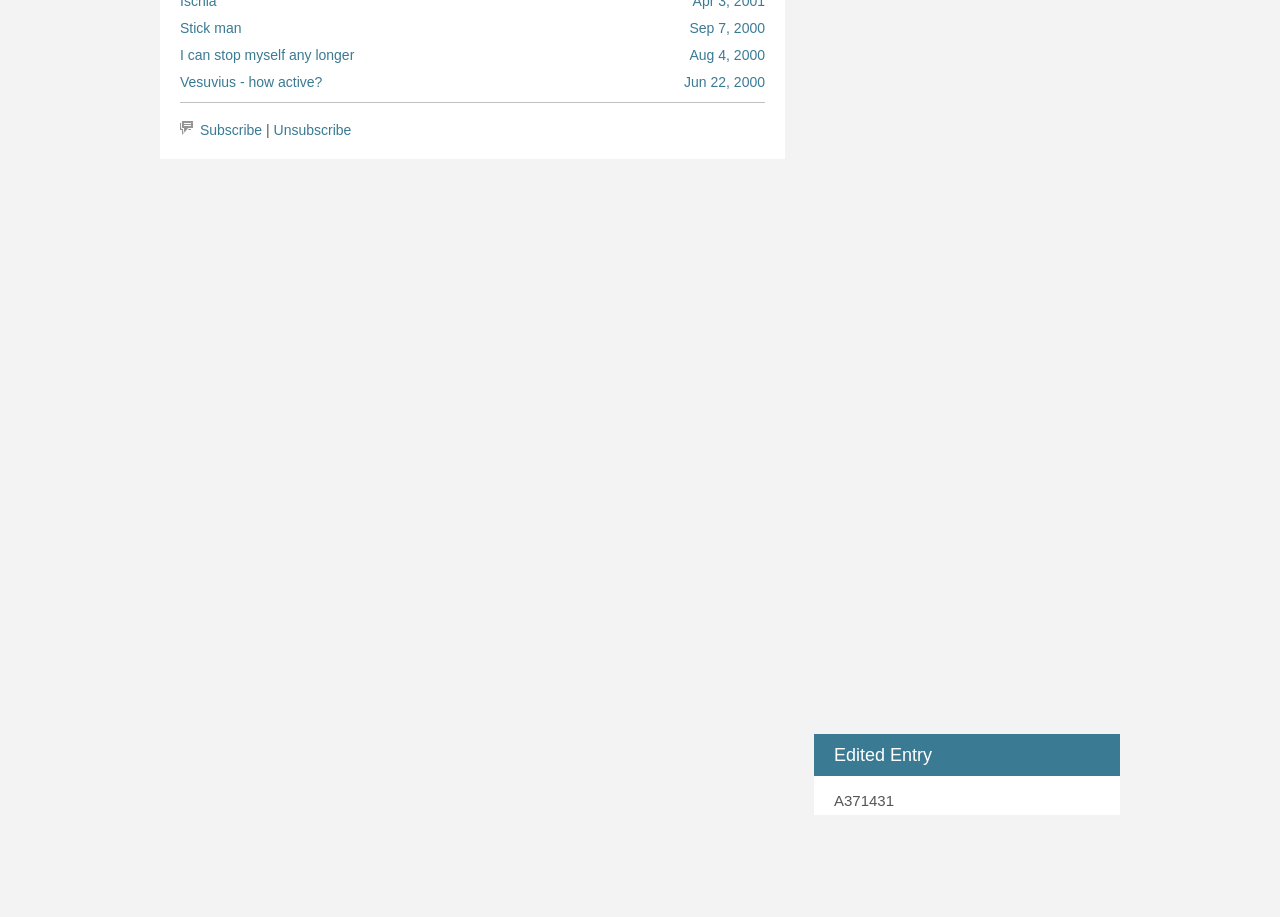Provide the bounding box coordinates for the specified HTML element described in this description: "Twitter". The coordinates should be four float numbers ranging from 0 to 1, in the format [left, top, right, bottom].

[0.523, 0.816, 0.556, 0.833]